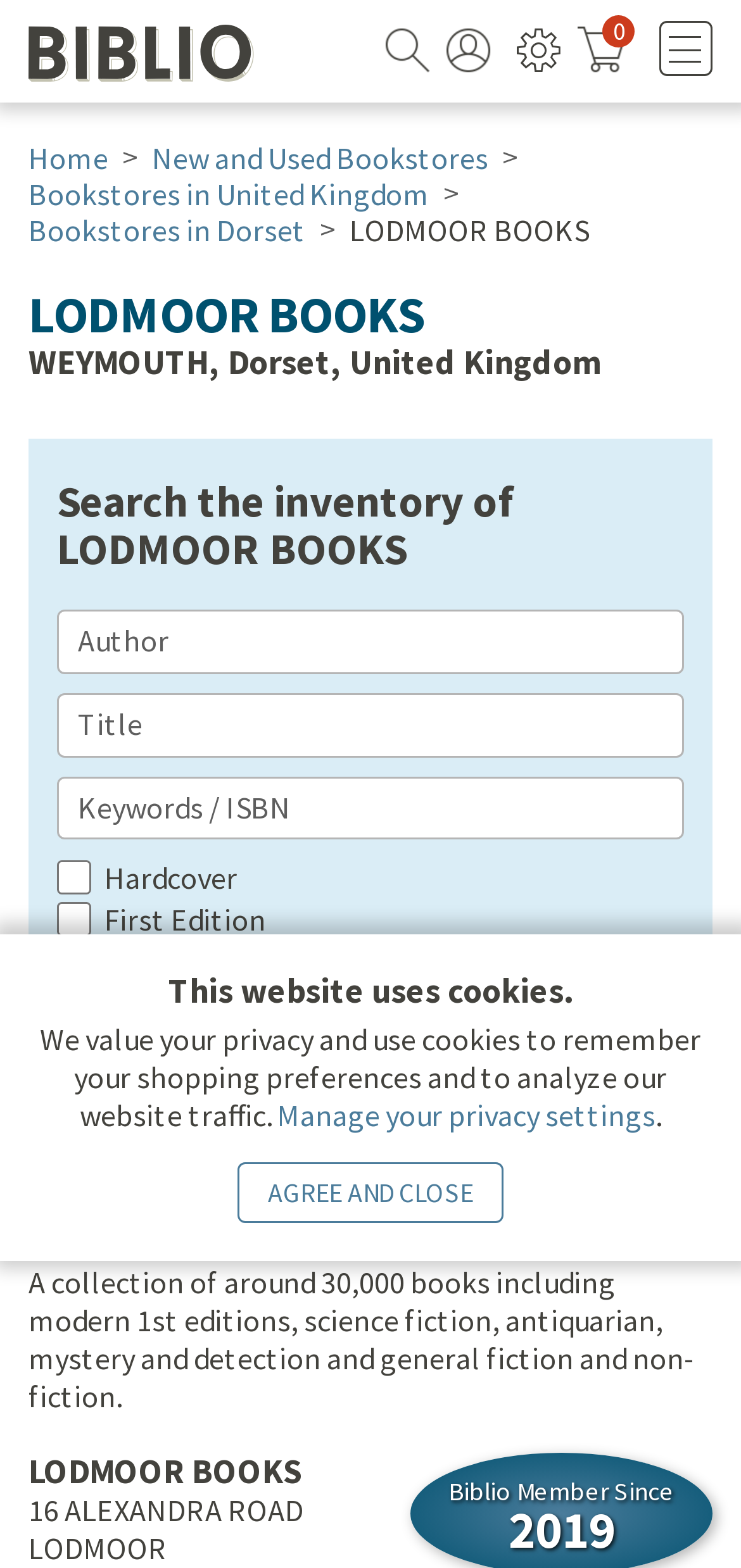Given the description: "New and Used Bookstores", determine the bounding box coordinates of the UI element. The coordinates should be formatted as four float numbers between 0 and 1, [left, top, right, bottom].

[0.205, 0.089, 0.71, 0.113]